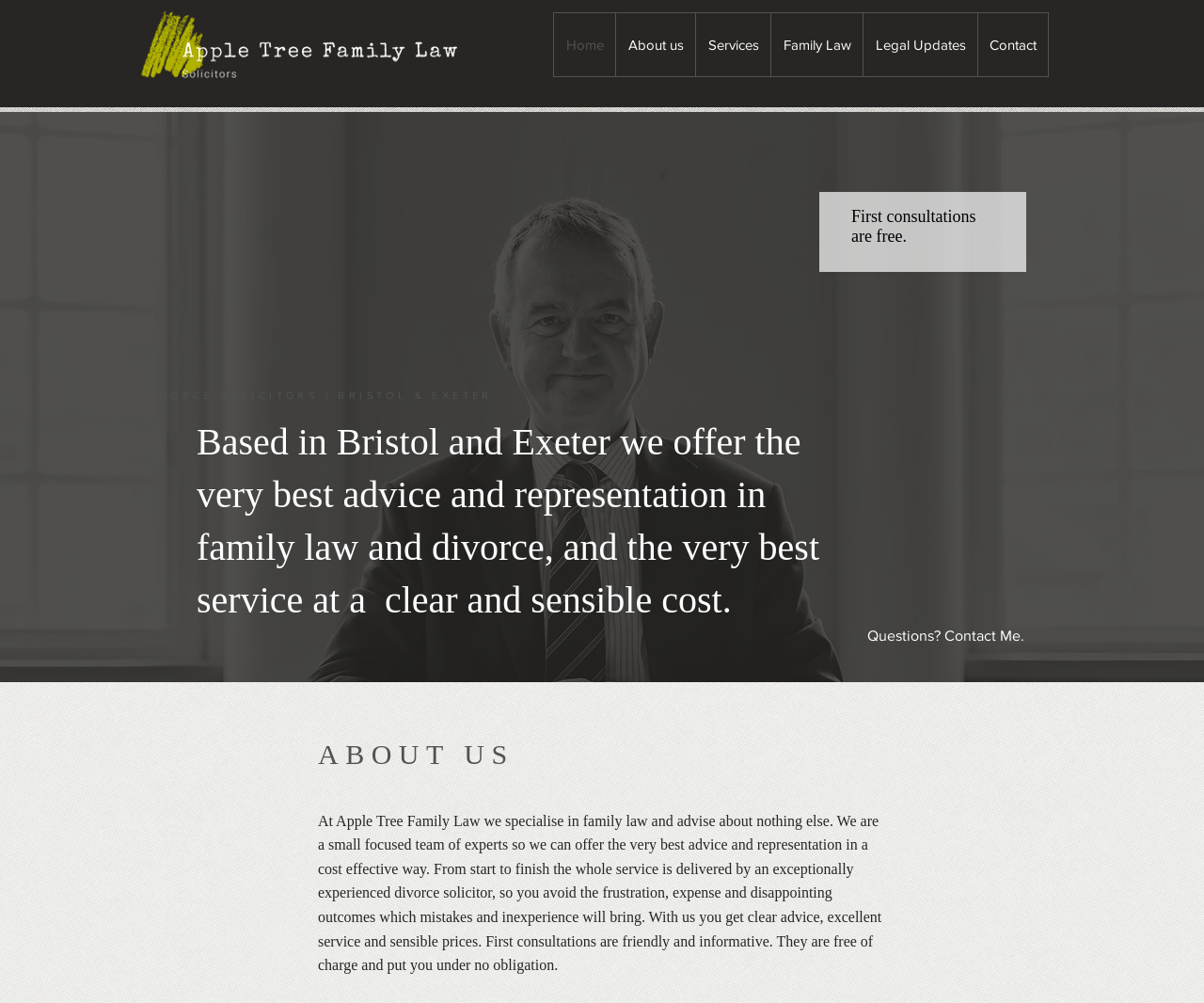Indicate the bounding box coordinates of the element that needs to be clicked to satisfy the following instruction: "Go to the 'SERVICES' page". The coordinates should be four float numbers between 0 and 1, i.e., [left, top, right, bottom].

None